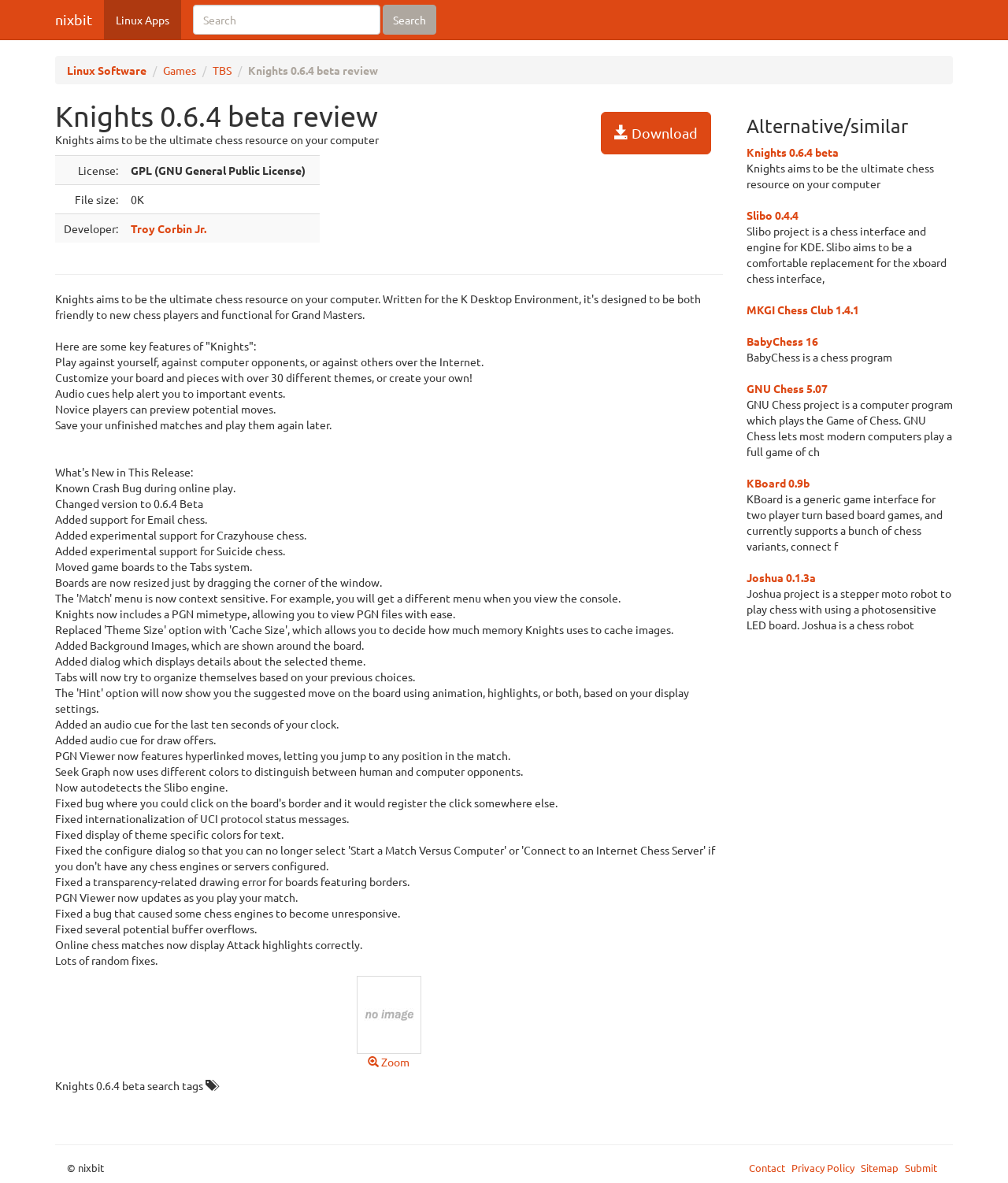Locate and extract the text of the main heading on the webpage.

Knights 0.6.4 beta review